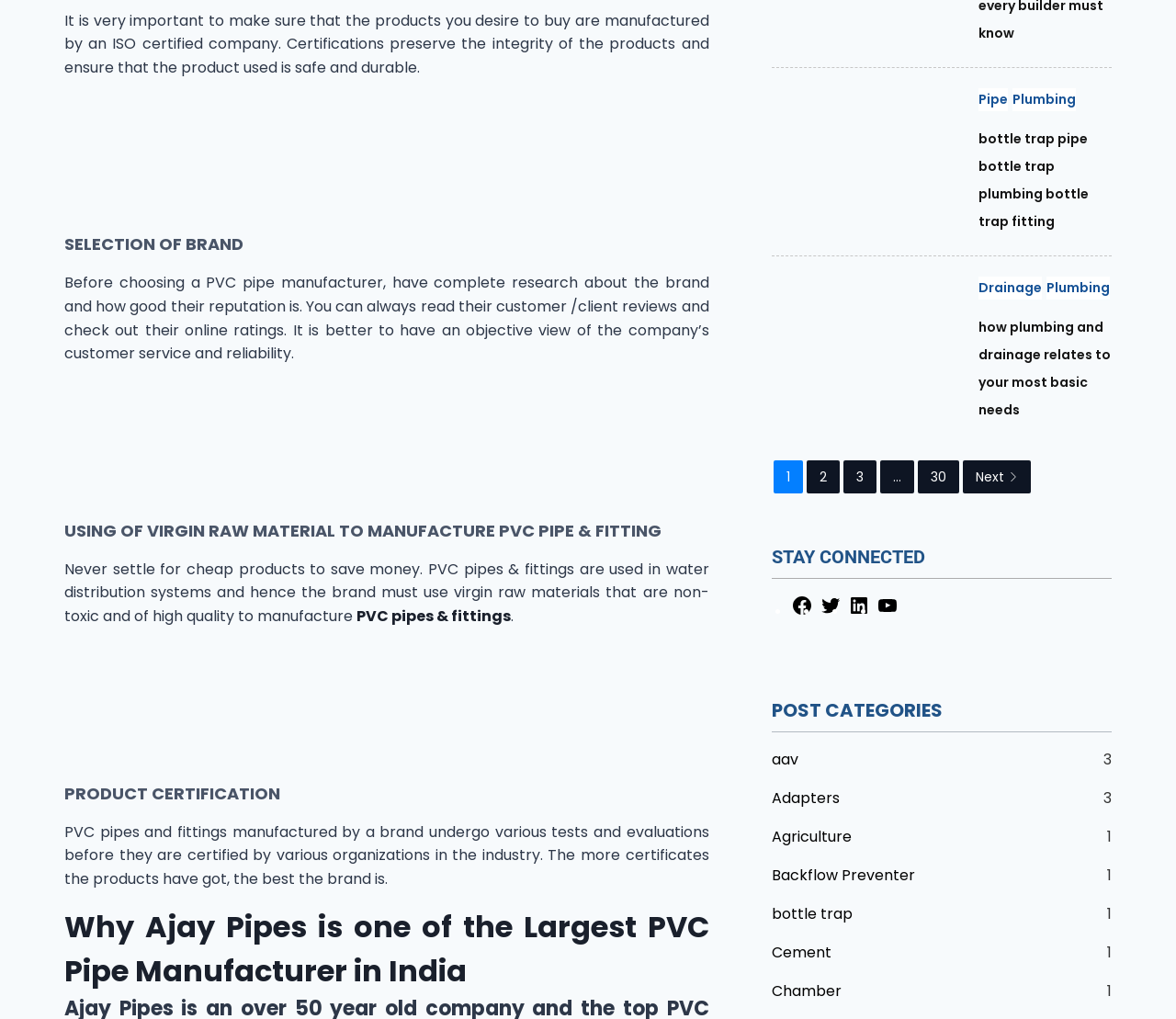Locate the bounding box coordinates of the item that should be clicked to fulfill the instruction: "Click on the link to learn more about PVC pipes & fittings".

[0.303, 0.594, 0.434, 0.615]